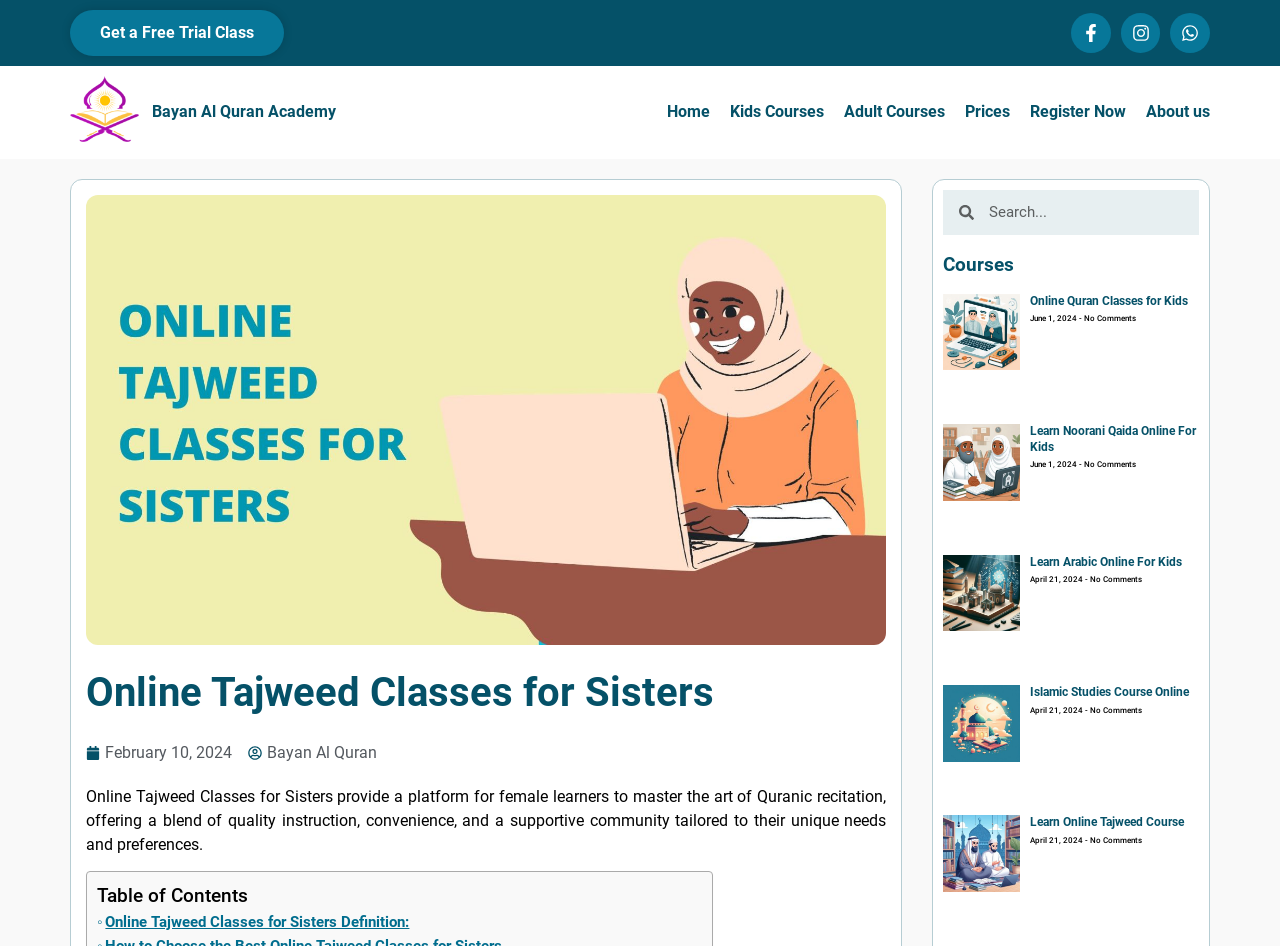Locate the bounding box coordinates of the clickable region to complete the following instruction: "Search for courses."

[0.761, 0.202, 0.936, 0.247]